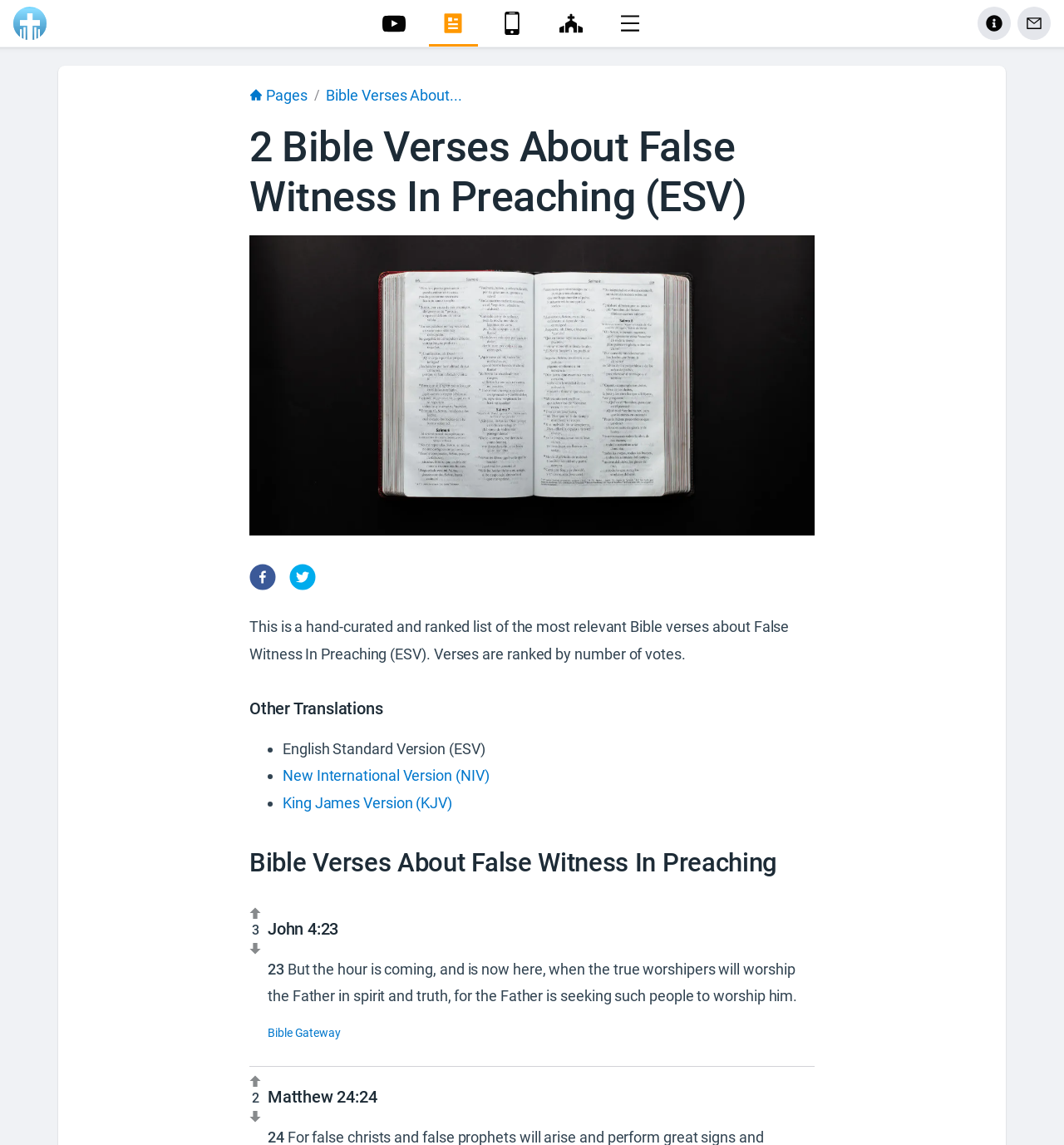Ascertain the bounding box coordinates for the UI element detailed here: "Home". The coordinates should be provided as [left, top, right, bottom] with each value being a float between 0 and 1.

None